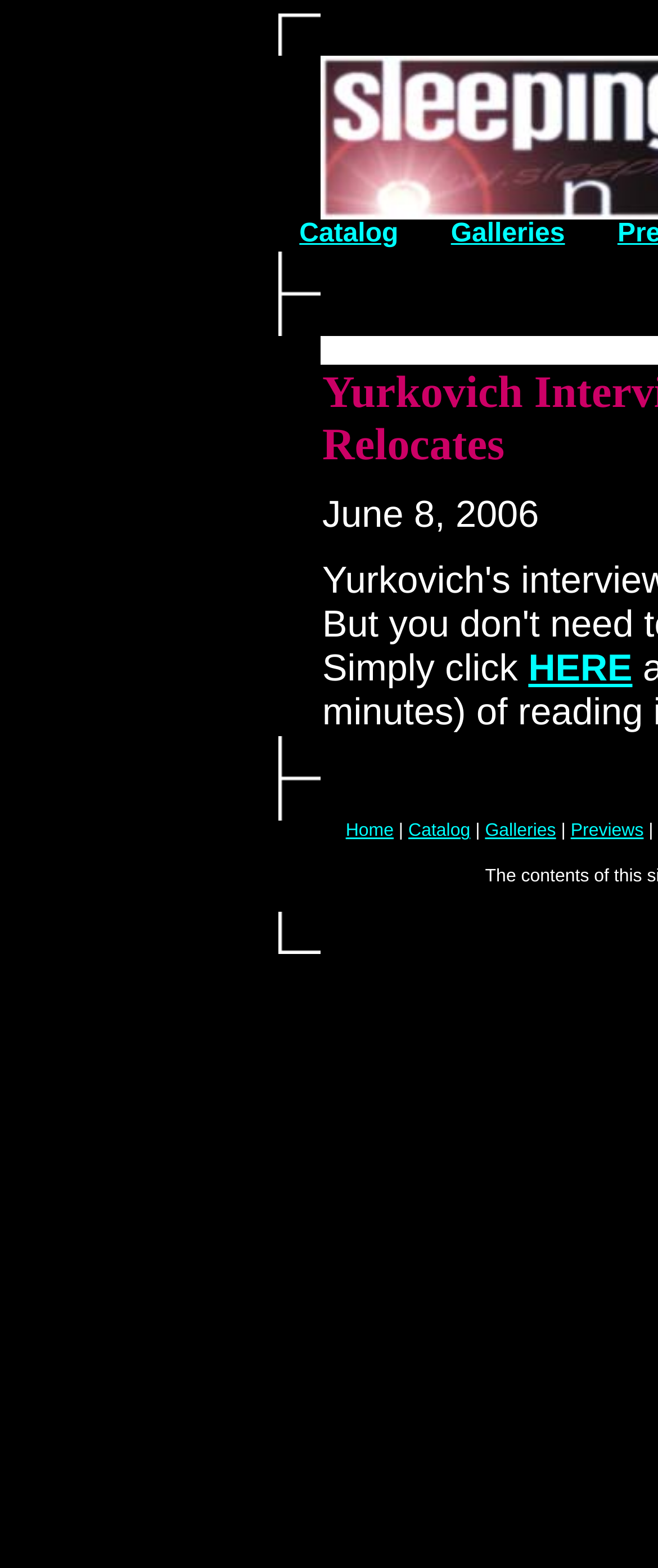Provide a brief response in the form of a single word or phrase:
What is the name of the first link on the top?

Catalog